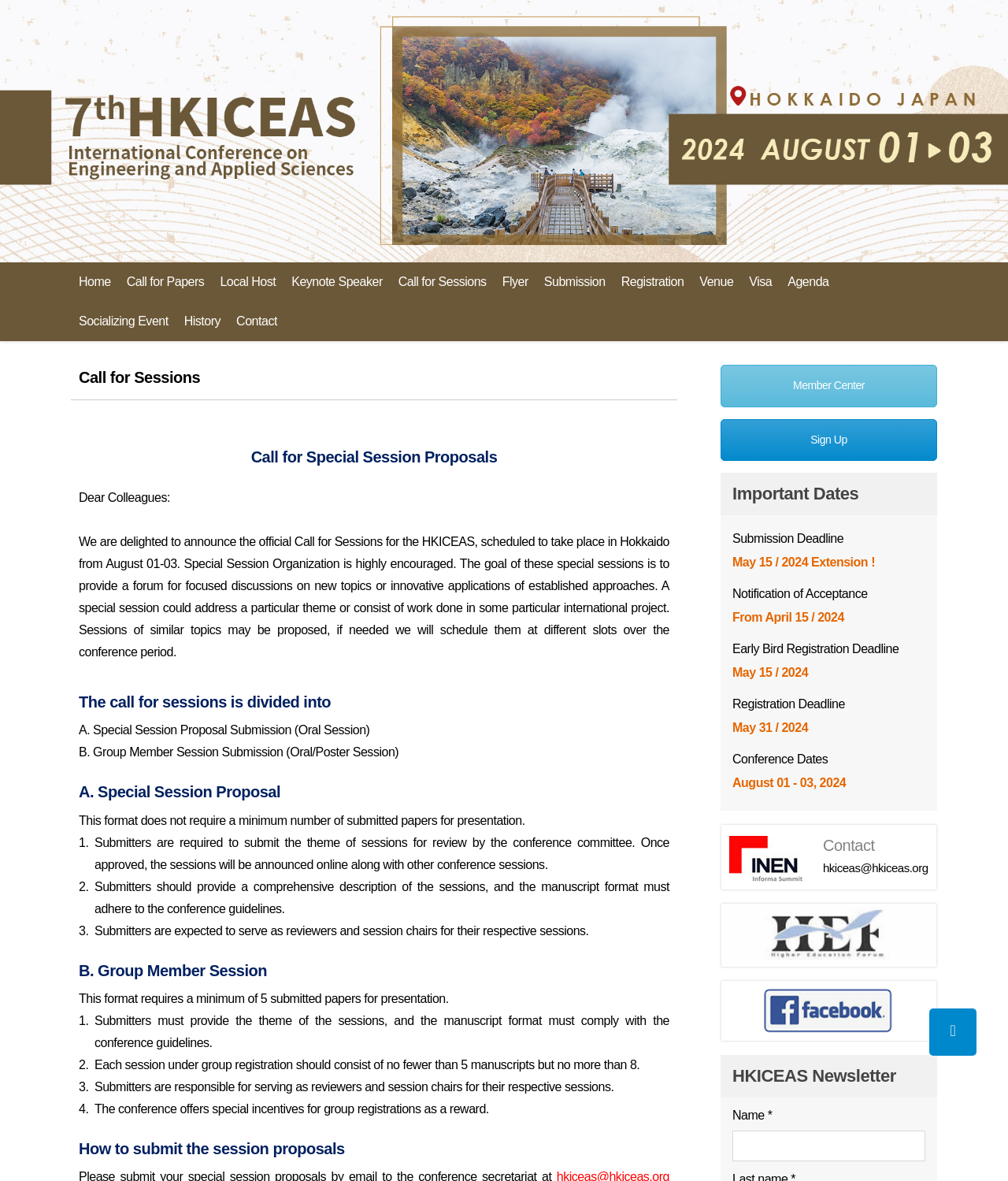Based on the provided description, "Call for Sessions", find the bounding box of the corresponding UI element in the screenshot.

[0.387, 0.222, 0.49, 0.256]